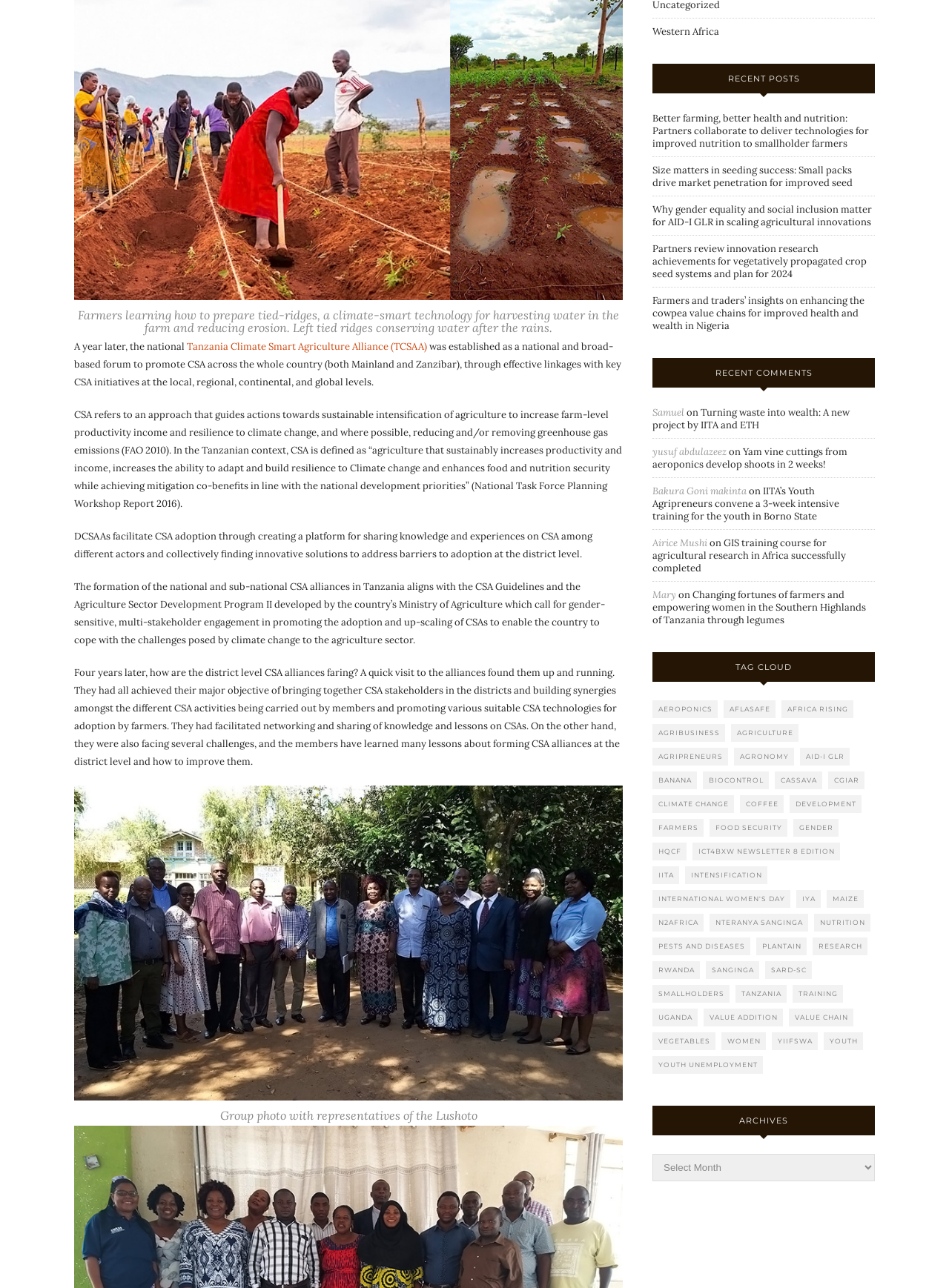Locate the UI element described by pests and diseases and provide its bounding box coordinates. Use the format (top-left x, top-left y, bottom-right x, bottom-right y) with all values as floating point numbers between 0 and 1.

[0.688, 0.728, 0.791, 0.742]